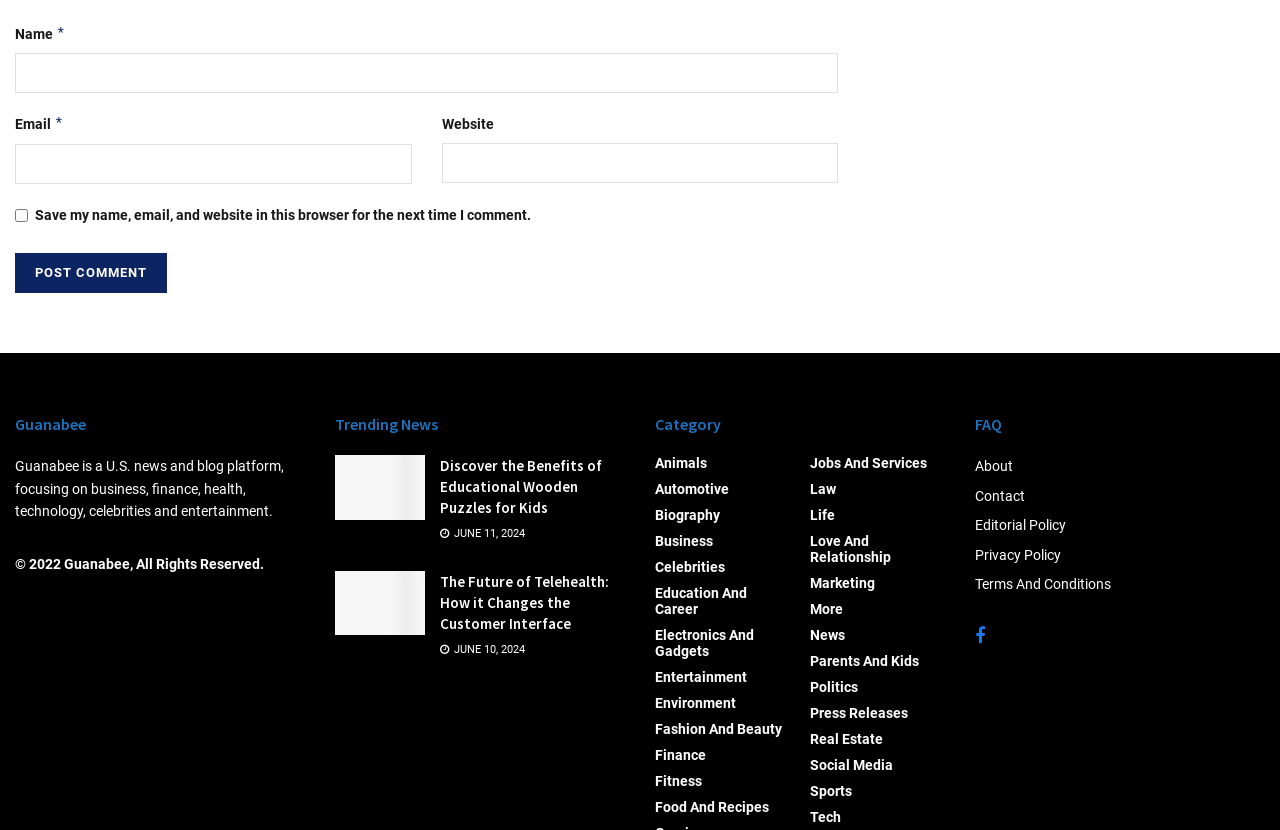What is the topic of the first trending news article?
Using the details from the image, give an elaborate explanation to answer the question.

The answer can be found in the link element with the text 'Discover the Benefits of Educational Wooden Puzzles for Kids', which is the first trending news article on the webpage.